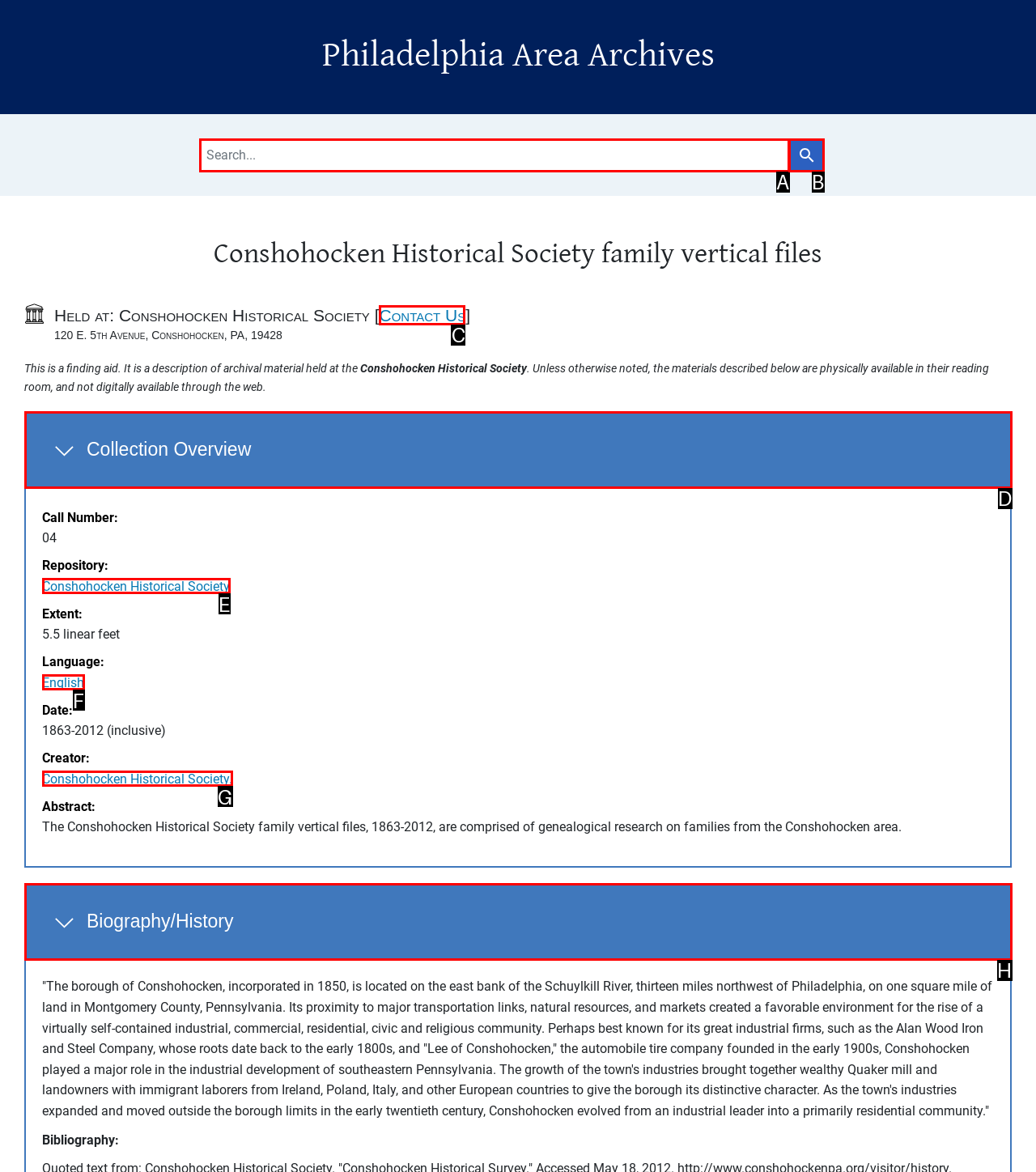Which HTML element should be clicked to complete the task: Contact Us? Answer with the letter of the corresponding option.

C